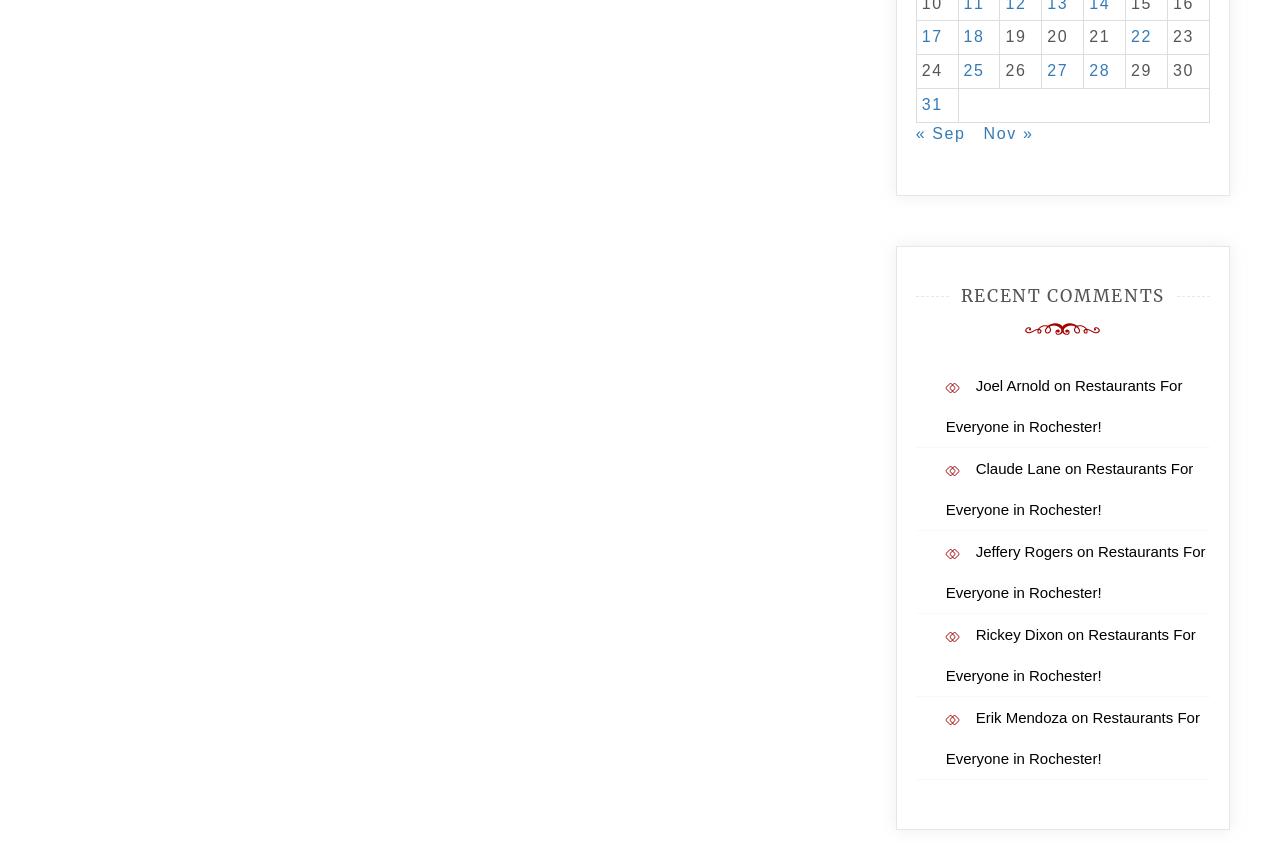Locate the UI element that matches the description Contact Us in the webpage screenshot. Return the bounding box coordinates in the format (top-left x, top-left y, bottom-right x, bottom-right y), with values ranging from 0 to 1.

None